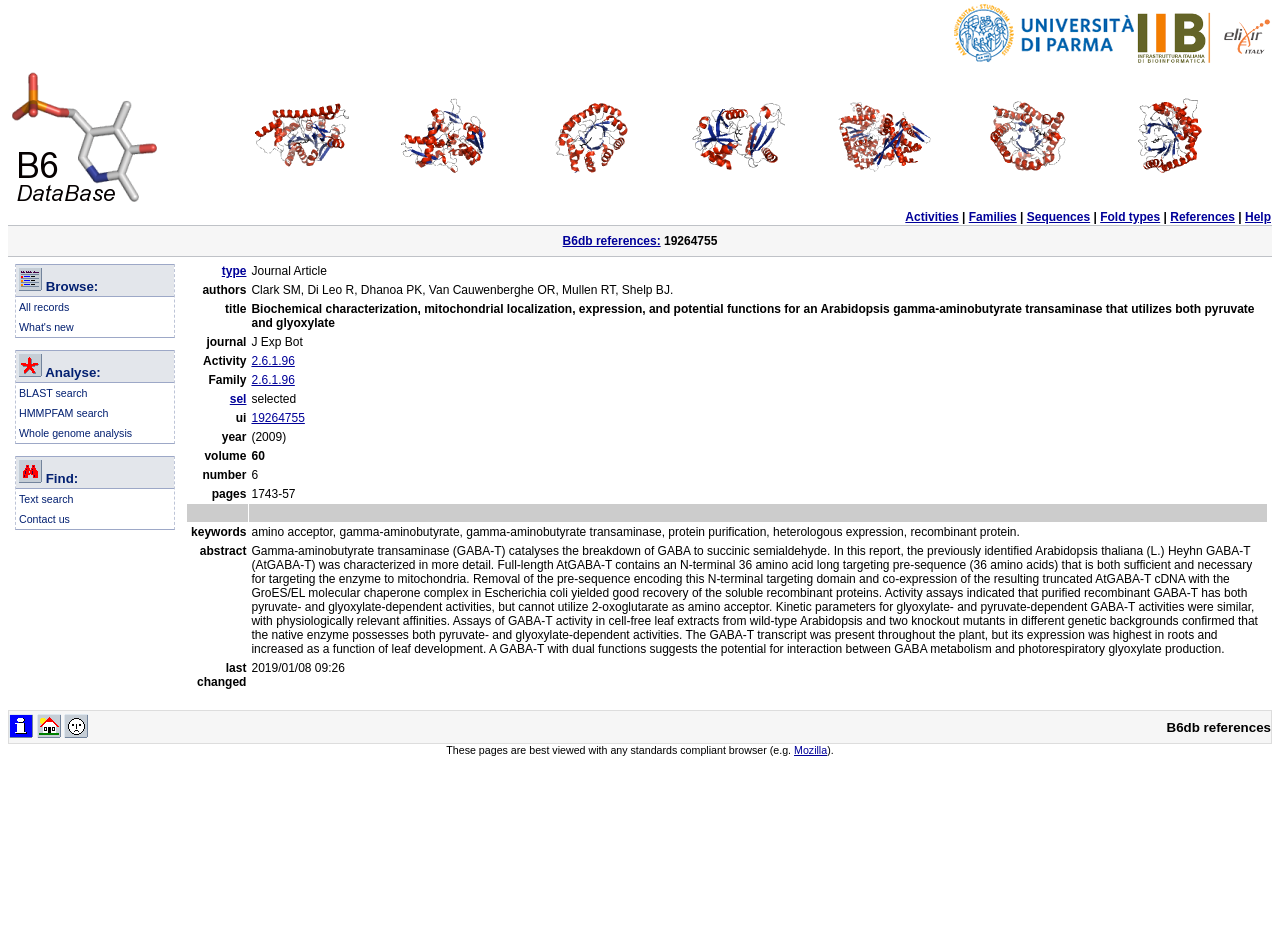Summarize the webpage with intricate details.

This webpage appears to be a database or repository of information related to B6-dependent enzymes. At the top of the page, there is a logo section with two images, one representing the University of Parma and the other representing Elixir Italy.

Below the logo section, there is a table with multiple columns, each containing a specific type of information. The columns are labeled as "FOLD TYPE I" to "FOLD TYPE VII", and each column contains an image and a link. 

Further down the page, there is a navigation menu with links to different sections of the website, including "Activities", "Families", "Sequences", "Fold types", "References", and "Help".

Below the navigation menu, there is a section with a heading "B6db references: 19264755", which appears to be a specific reference or entry in the database.

The main content of the page is divided into three sections, each containing a table with multiple rows and columns. The first section has a table with two columns, one labeled "Browse" and the other labeled "Analyse:". The "Browse" column contains links to different sections of the website, including "All records" and "What's new". The "Analyse:" column contains links to different analysis tools, including "BLAST search", "HMMPFAM search", and "Whole genome analysis".

The second section has a table with a single column labeled "Find:", which contains links to different search tools, including "Text search" and "Contact us".

Overall, this webpage appears to be a database or repository of information related to B6-dependent enzymes, with various tools and features for searching, analyzing, and browsing the data.